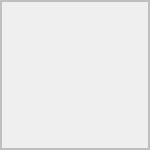What is the main topic of the content?
We need a detailed and exhaustive answer to the question. Please elaborate.

The content discusses financial wellness, personal finance habits, and the importance of setting achievable goals, especially for busy professional women, which suggests that the main topic is related to managing one's finances effectively.